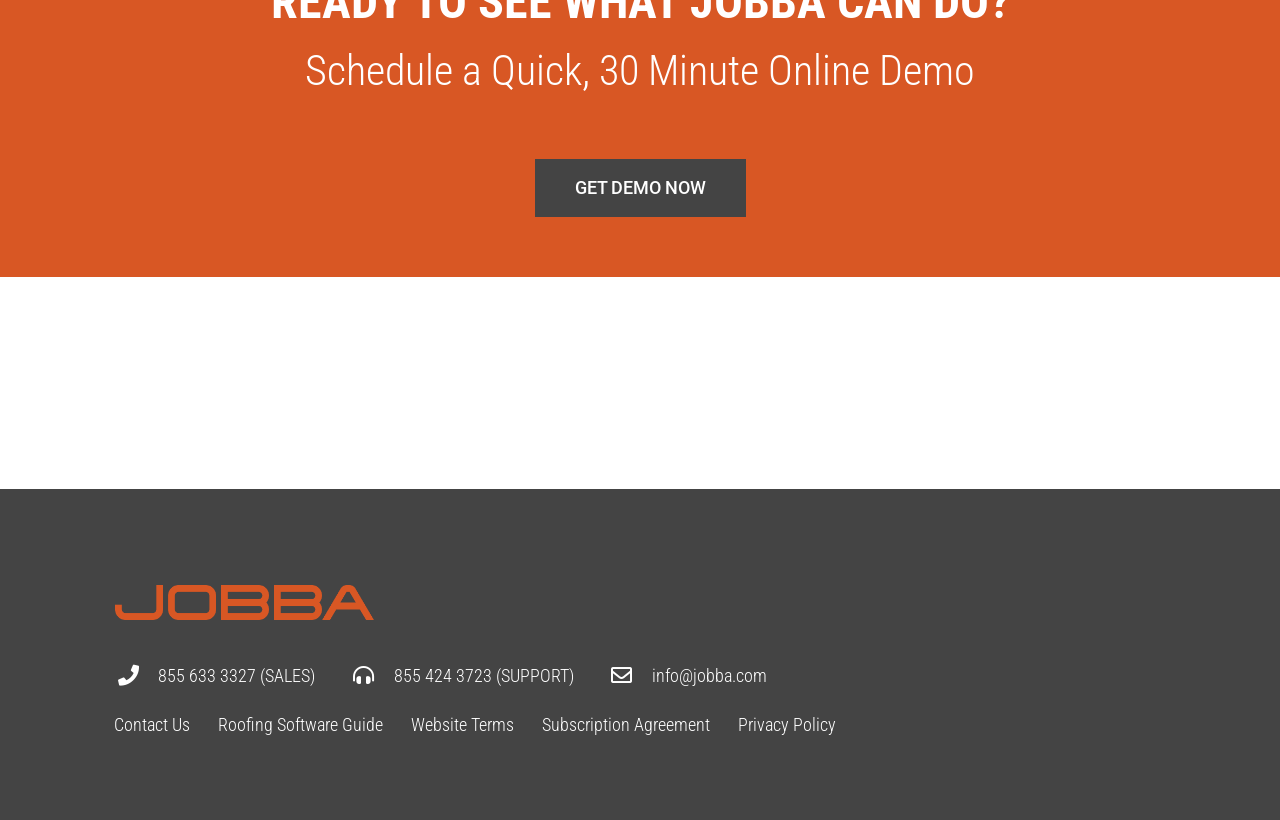What is the purpose of the 'Contact Us' link?
Using the details from the image, give an elaborate explanation to answer the question.

The 'Contact Us' link is likely intended to allow users to get in touch with the company, possibly to ask questions, request more information, or provide feedback. It is a common link found on many company websites.